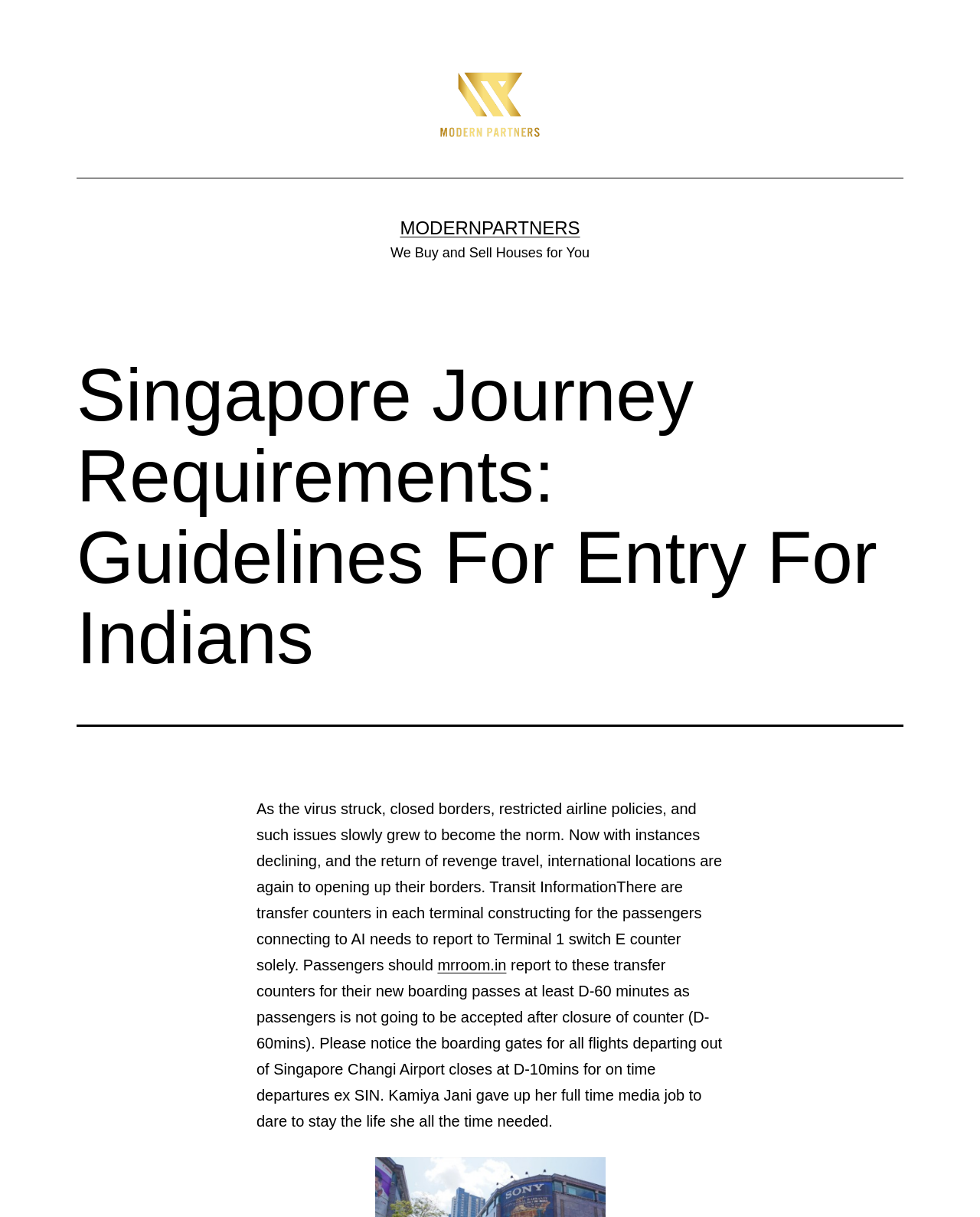How long before departure should passengers report to the transfer counters?
Using the image, respond with a single word or phrase.

At least D-60 minutes